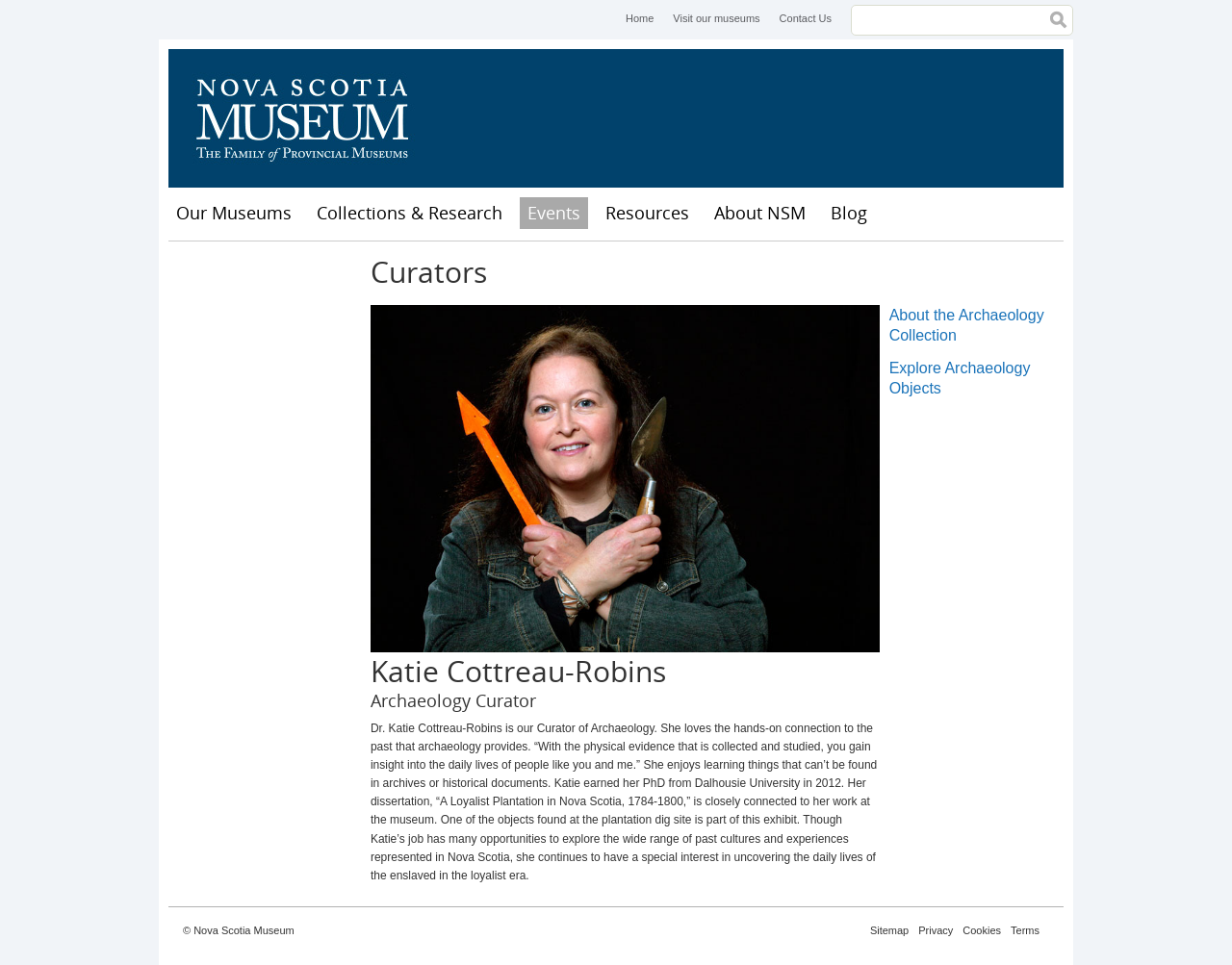How many complementary sections are there on the webpage? Examine the screenshot and reply using just one word or a brief phrase.

2